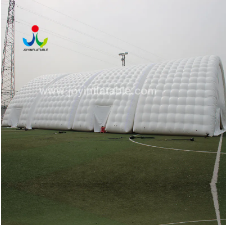Create an extensive caption that includes all significant details of the image.

The image showcases a large, white air-tight inflatable tent designed for outdoor events and sports activities. The structure features a robust and spacious design, ideal for accommodating various gatherings such as sports parties or events, providing shelter and a secure environment. Its glossy, inflated surface reflects sunlight, enhancing its visibility on the green turf below. This inflatable tent is engineered to be both practical and aesthetically pleasing, ensuring it stands out in any outdoor setting.